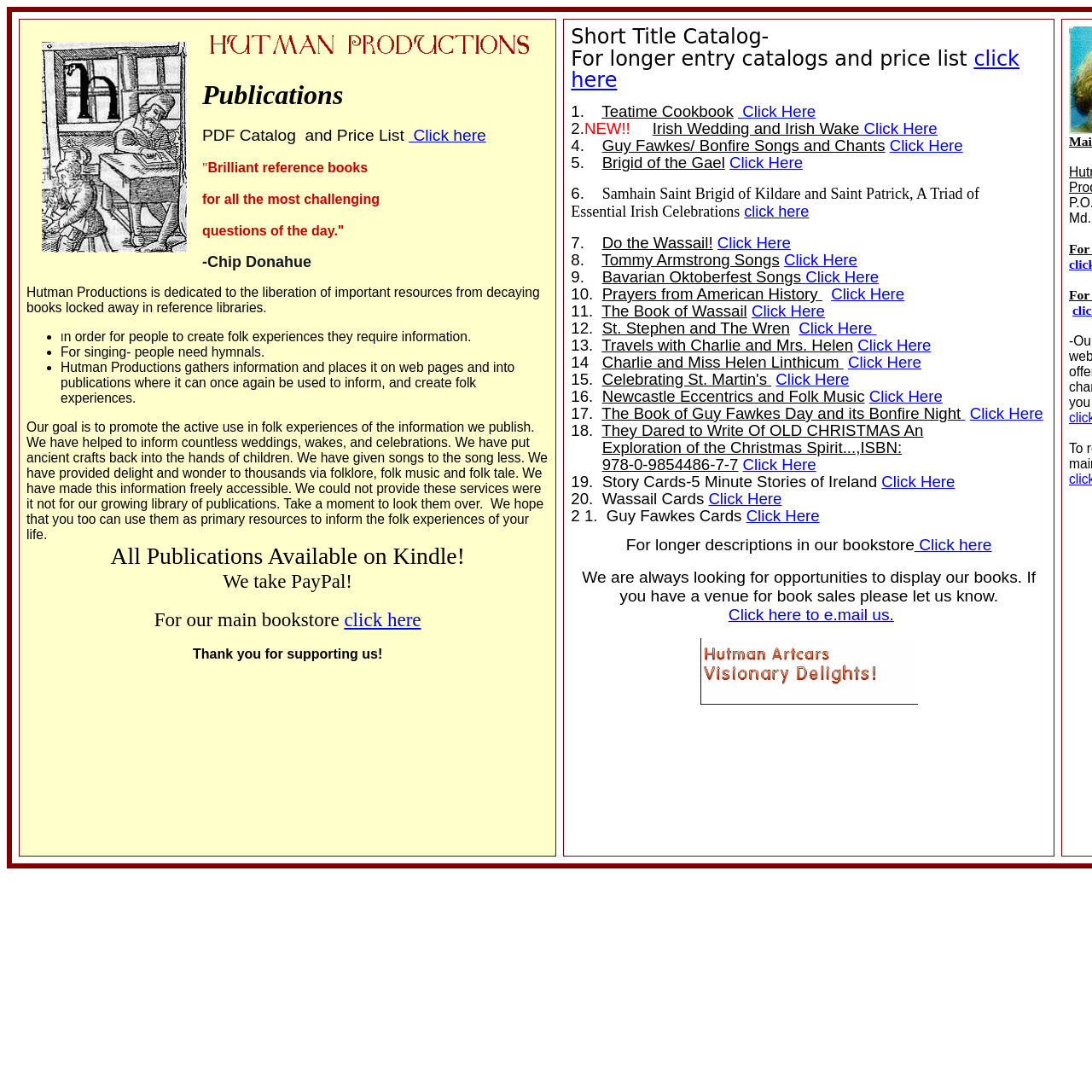What is the main goal of Hutman Productions?
Answer the question with as much detail as possible.

According to the webpage, Hutman Productions' goal is to promote the active use of the information they publish in folk experiences, which is stated in the paragraph 'Our goal is to promote the active use in folk experiences of the information we publish.'